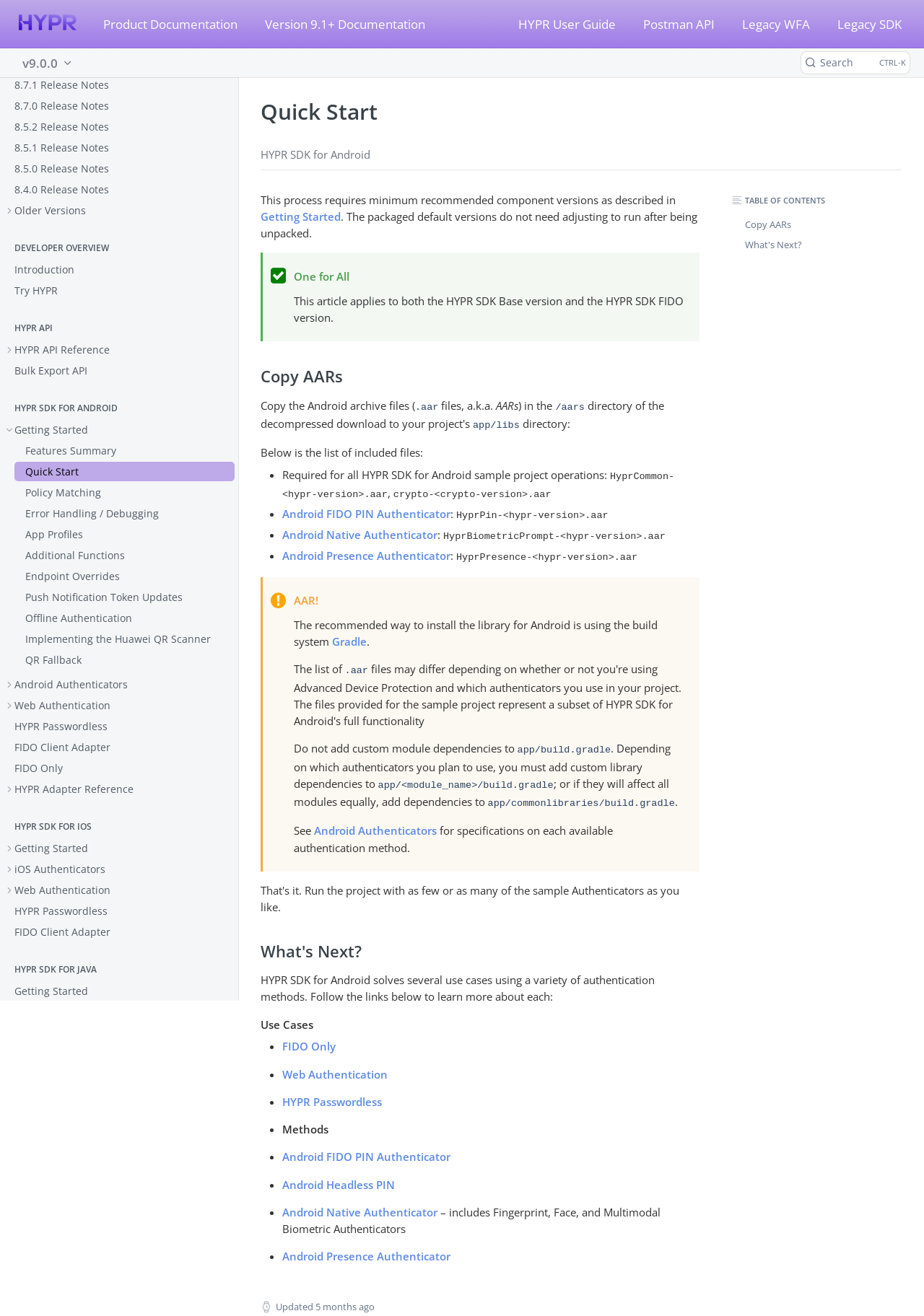What is the purpose of the 'Release Notes' section?
Refer to the screenshot and respond with a concise word or phrase.

To provide information about updates and changes